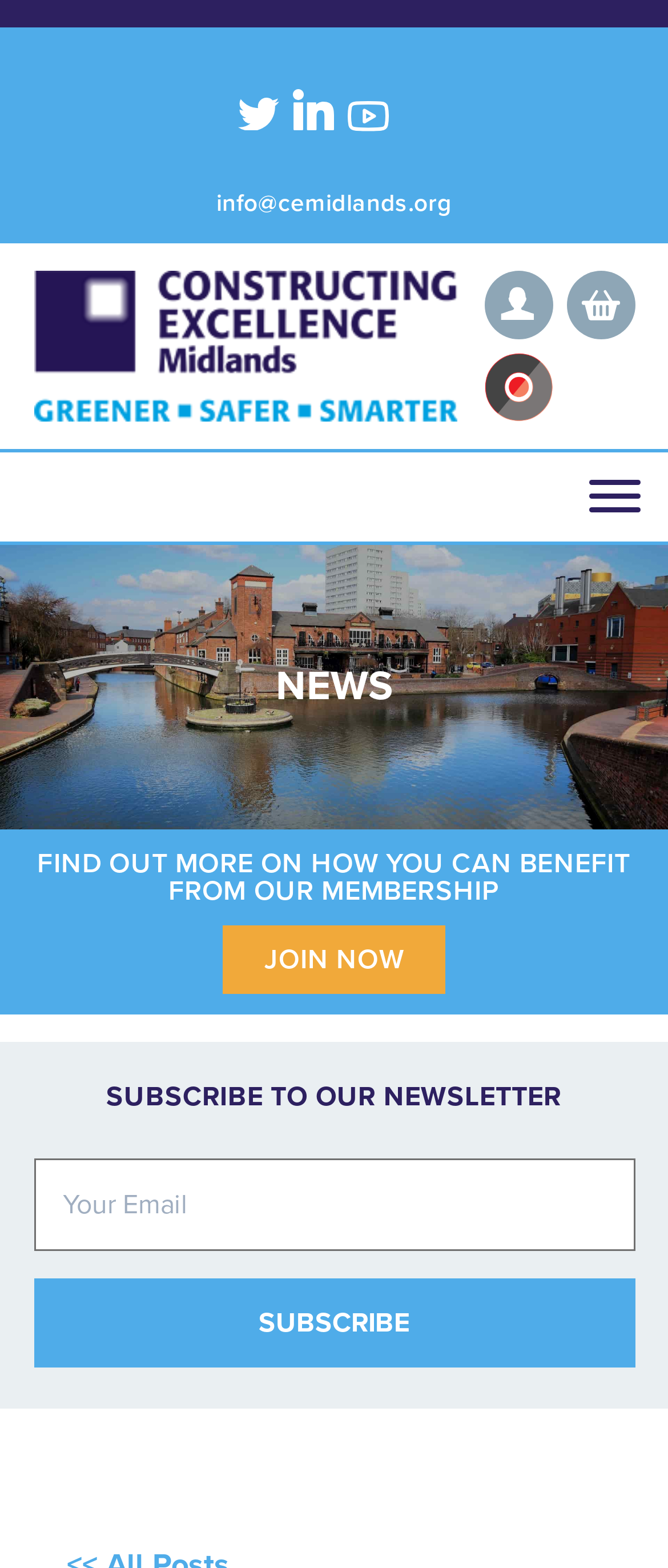Could you determine the bounding box coordinates of the clickable element to complete the instruction: "View your shopping cart"? Provide the coordinates as four float numbers between 0 and 1, i.e., [left, top, right, bottom].

[0.847, 0.173, 0.95, 0.216]